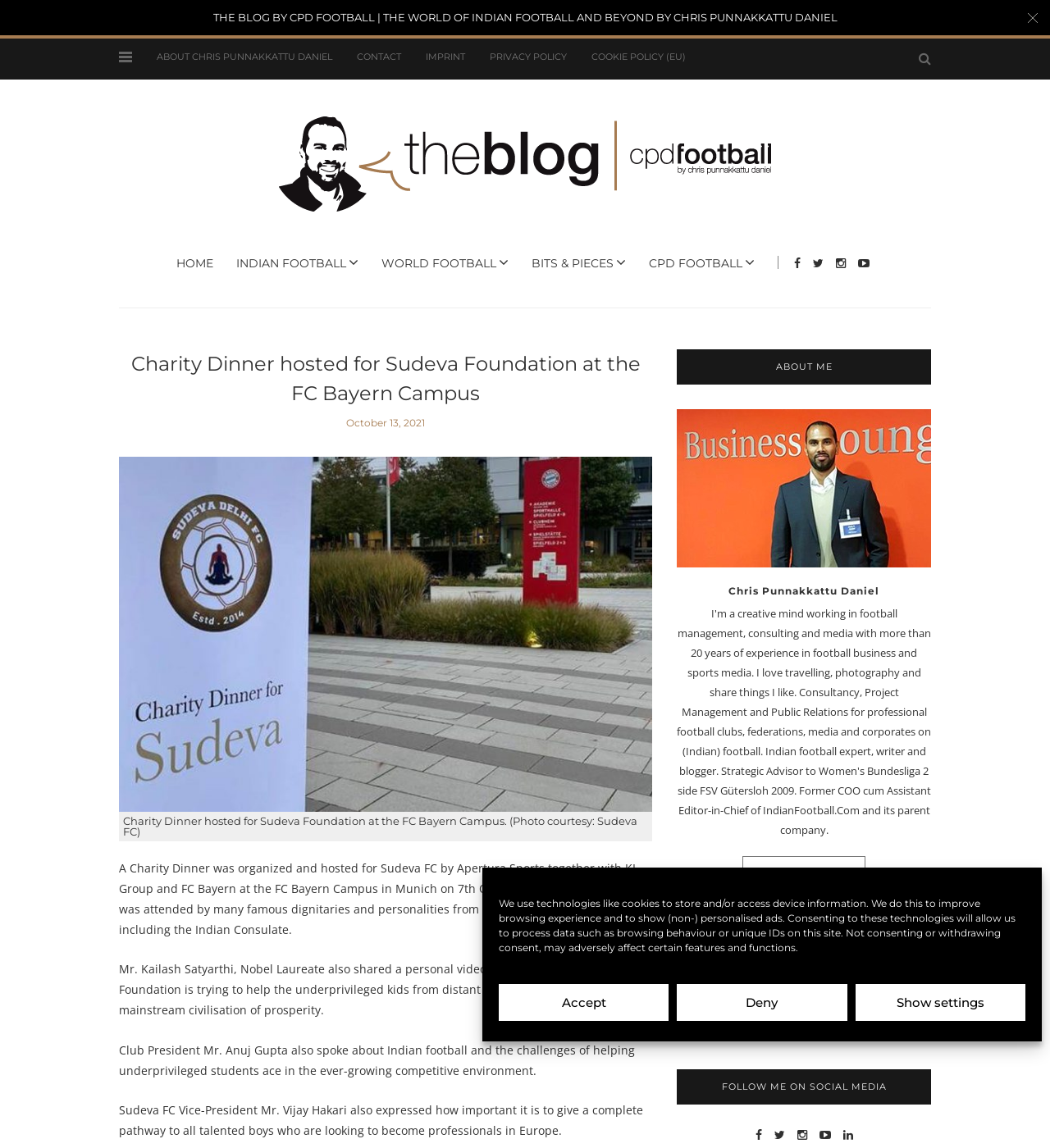Please reply to the following question with a single word or a short phrase:
Who is the Nobel Laureate mentioned in the article?

Mr. Kailash Satyarthi